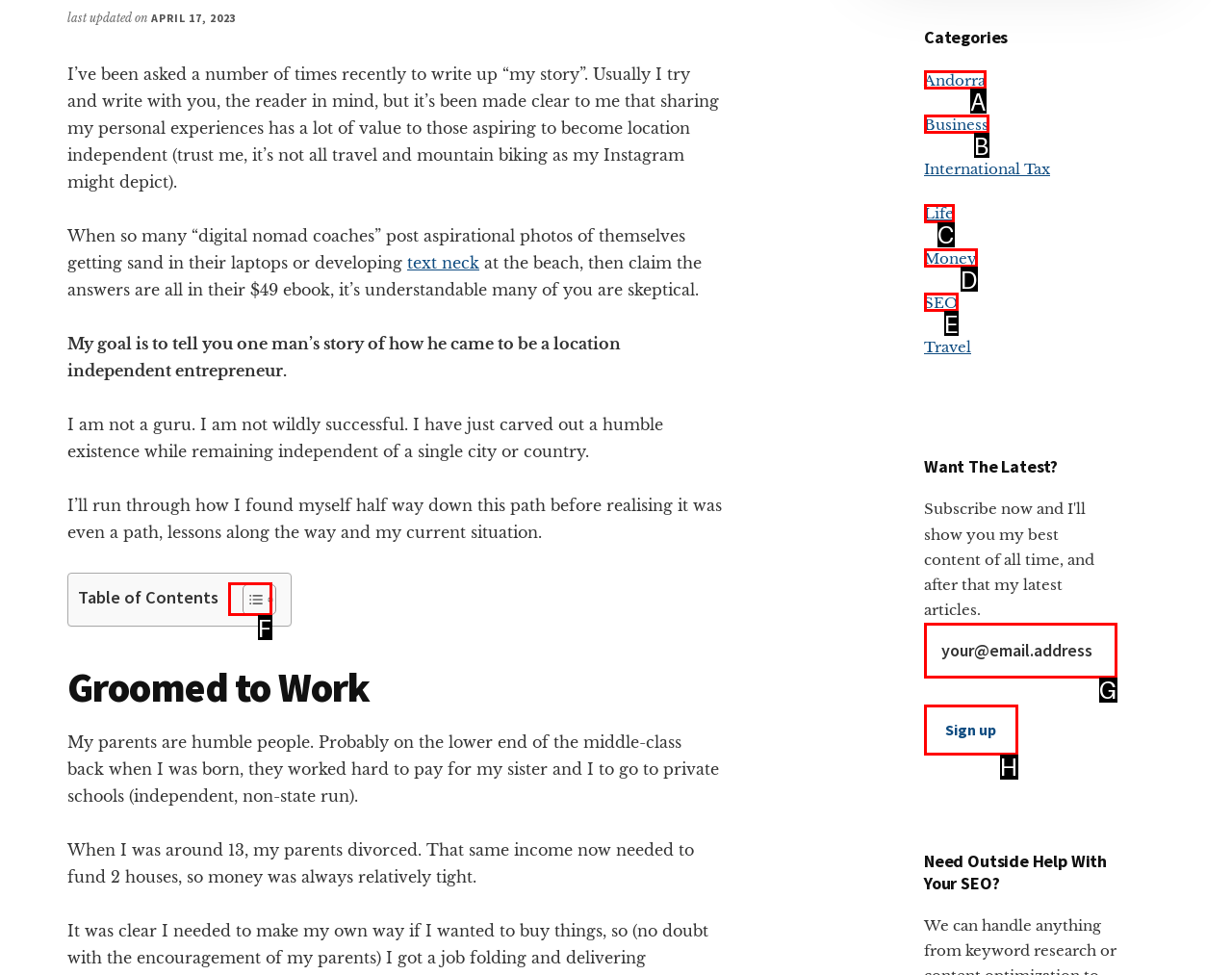Find the HTML element that suits the description: Mailboxes Usage Monitor
Indicate your answer with the letter of the matching option from the choices provided.

None